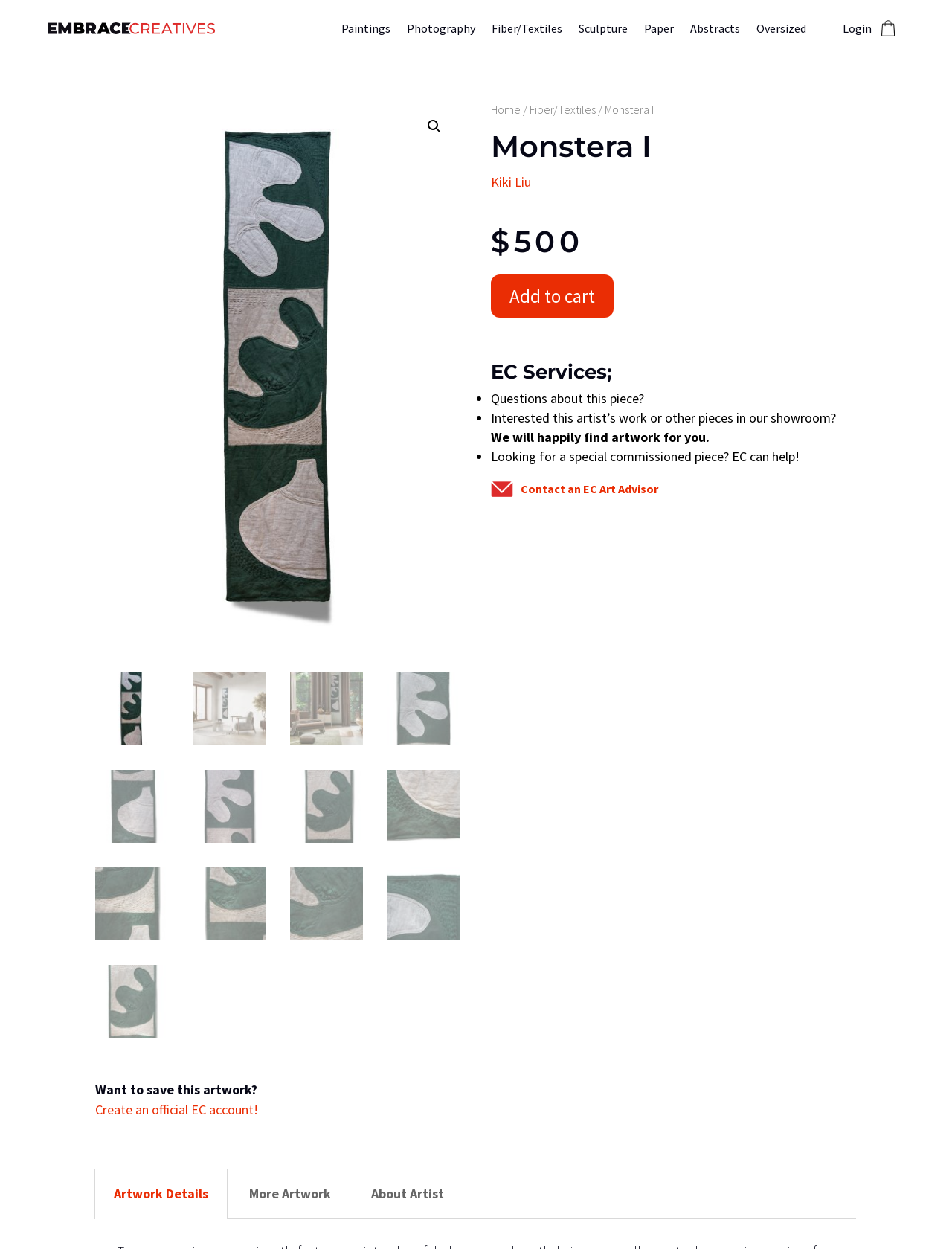How much does Monstera I cost?
Please ensure your answer is as detailed and informative as possible.

The price of Monstera I is shown on the webpage as '$500', which is located below the artwork's title and above the 'Add to cart' button.